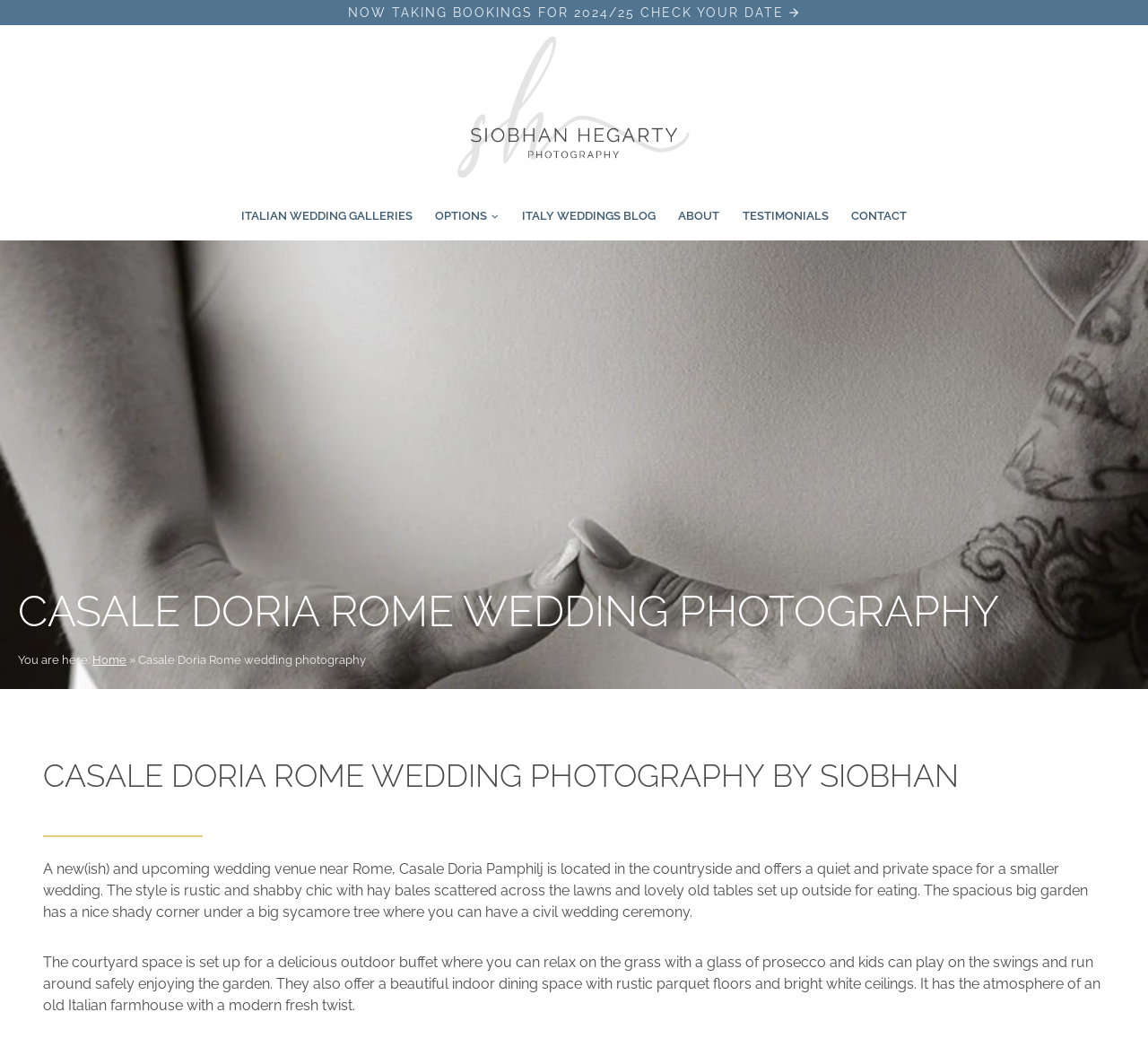Identify the bounding box coordinates for the region to click in order to carry out this instruction: "Explore options". Provide the coordinates using four float numbers between 0 and 1, formatted as [left, top, right, bottom].

[0.369, 0.192, 0.444, 0.22]